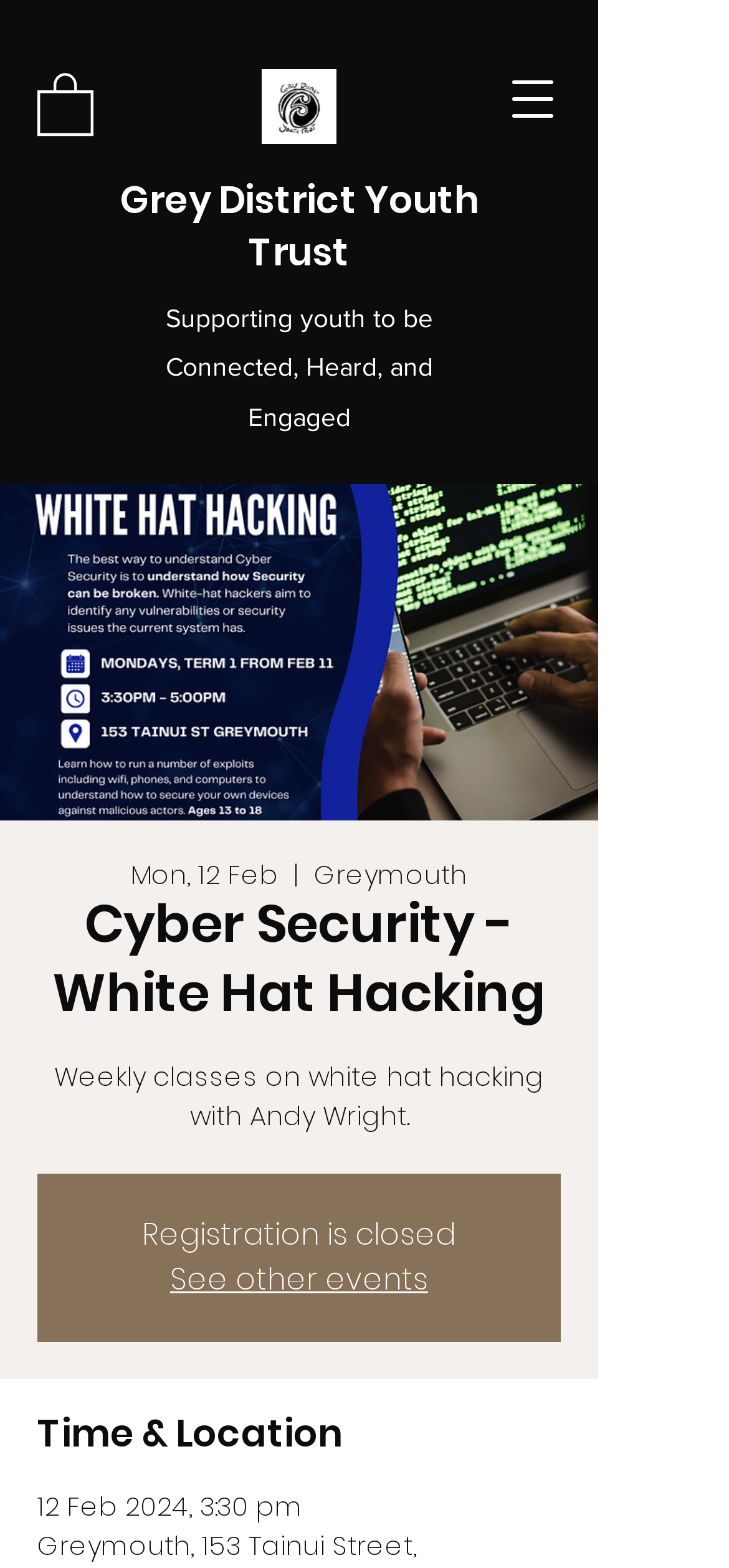Please answer the following question using a single word or phrase: 
What is the date of the event?

12 Feb 2024